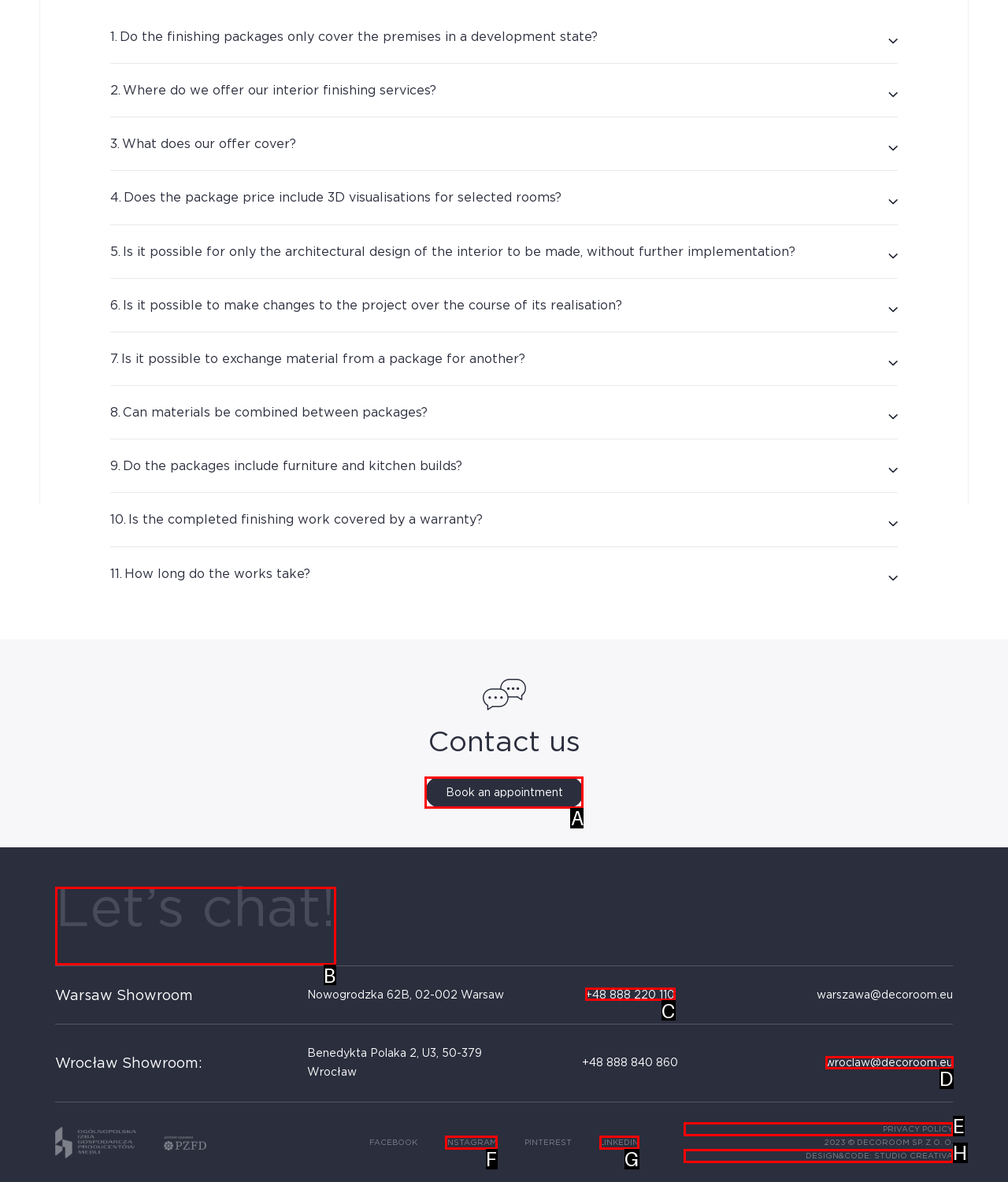Select the option that corresponds to the description: LinkedIn
Respond with the letter of the matching choice from the options provided.

G